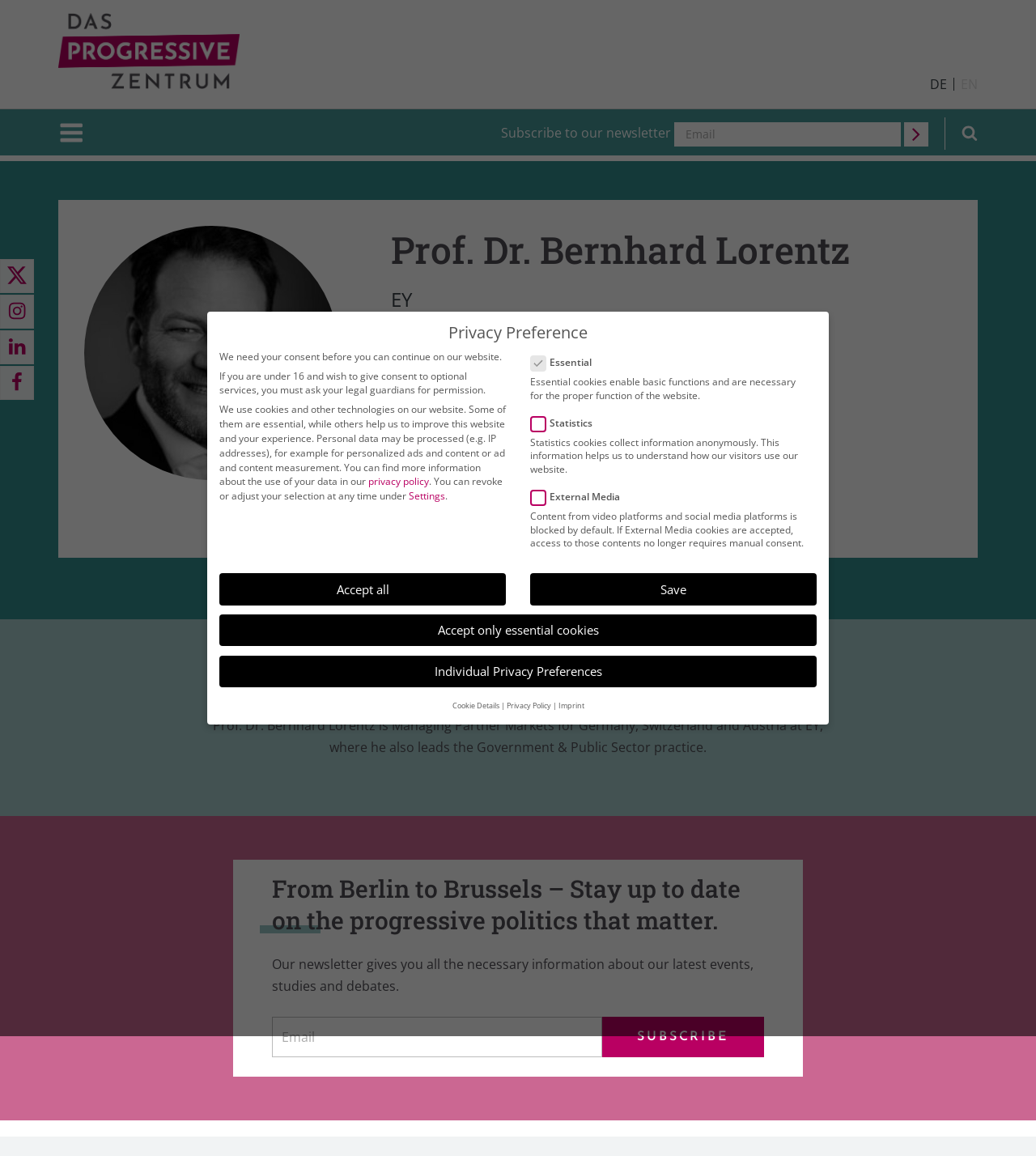Given the element description "Individual Privacy Preferences" in the screenshot, predict the bounding box coordinates of that UI element.

[0.212, 0.567, 0.788, 0.595]